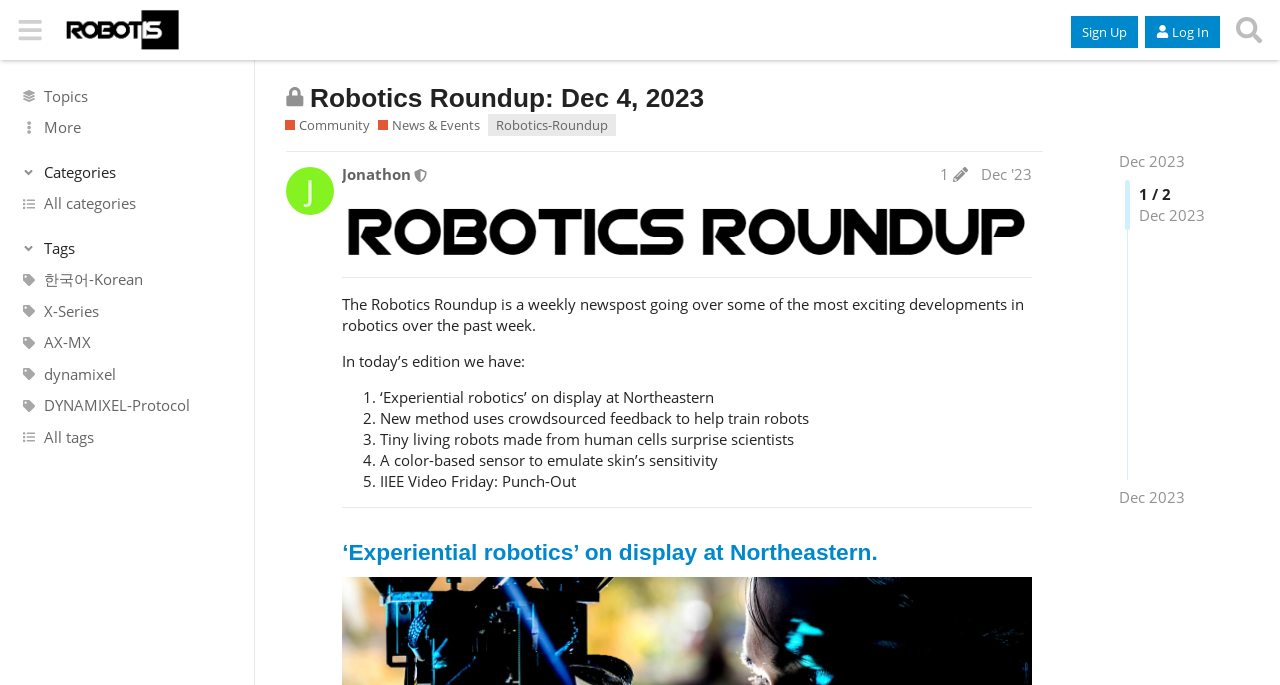Who is the author of the post?
We need a detailed and exhaustive answer to the question. Please elaborate.

I found the answer by looking at the heading 'Jonathon This user is a moderator post edit history Dec '23' which indicates that Jonathon is the author of the post.